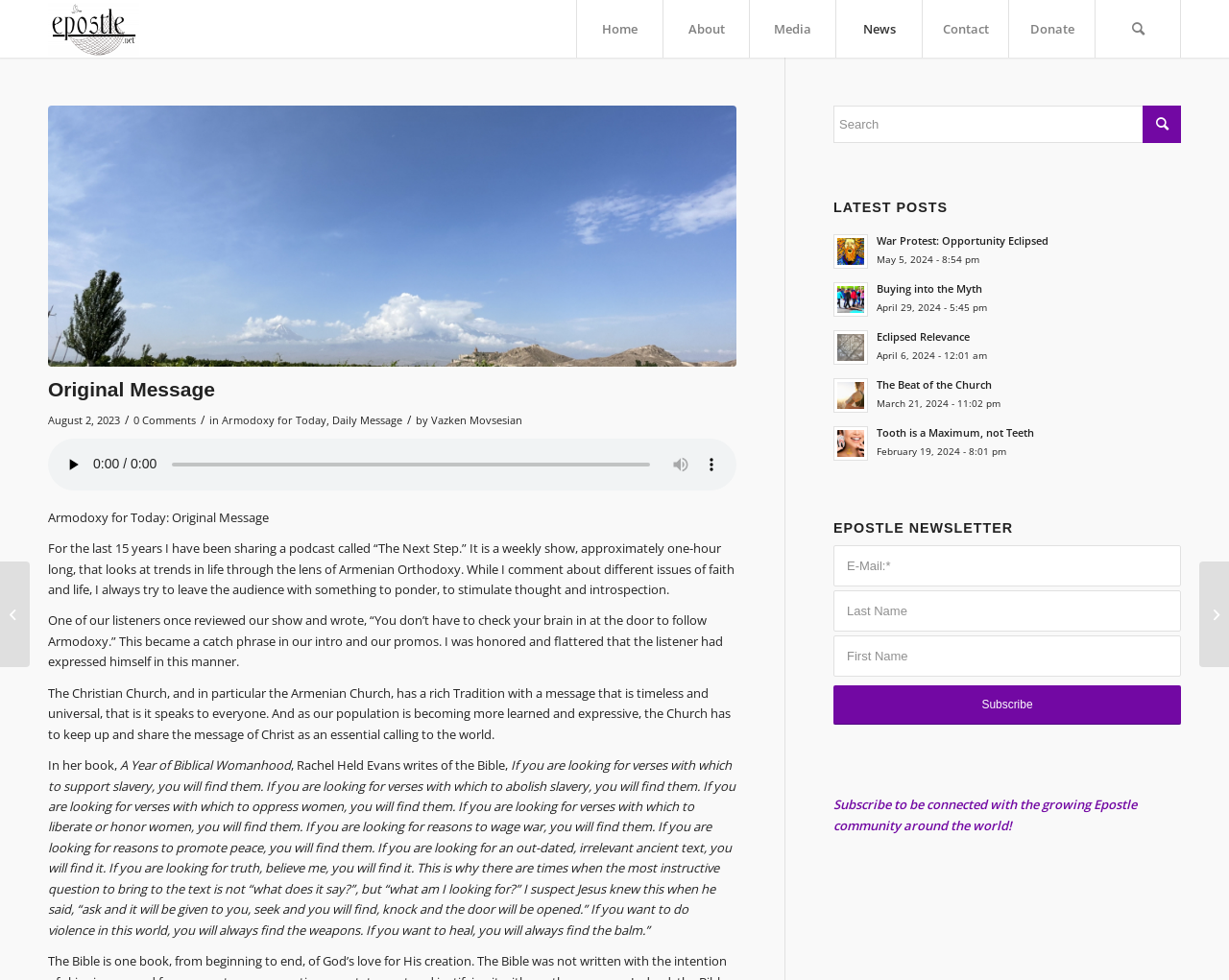Locate the bounding box coordinates of the clickable area needed to fulfill the instruction: "subscribe to the Epostle newsletter".

[0.678, 0.7, 0.961, 0.74]